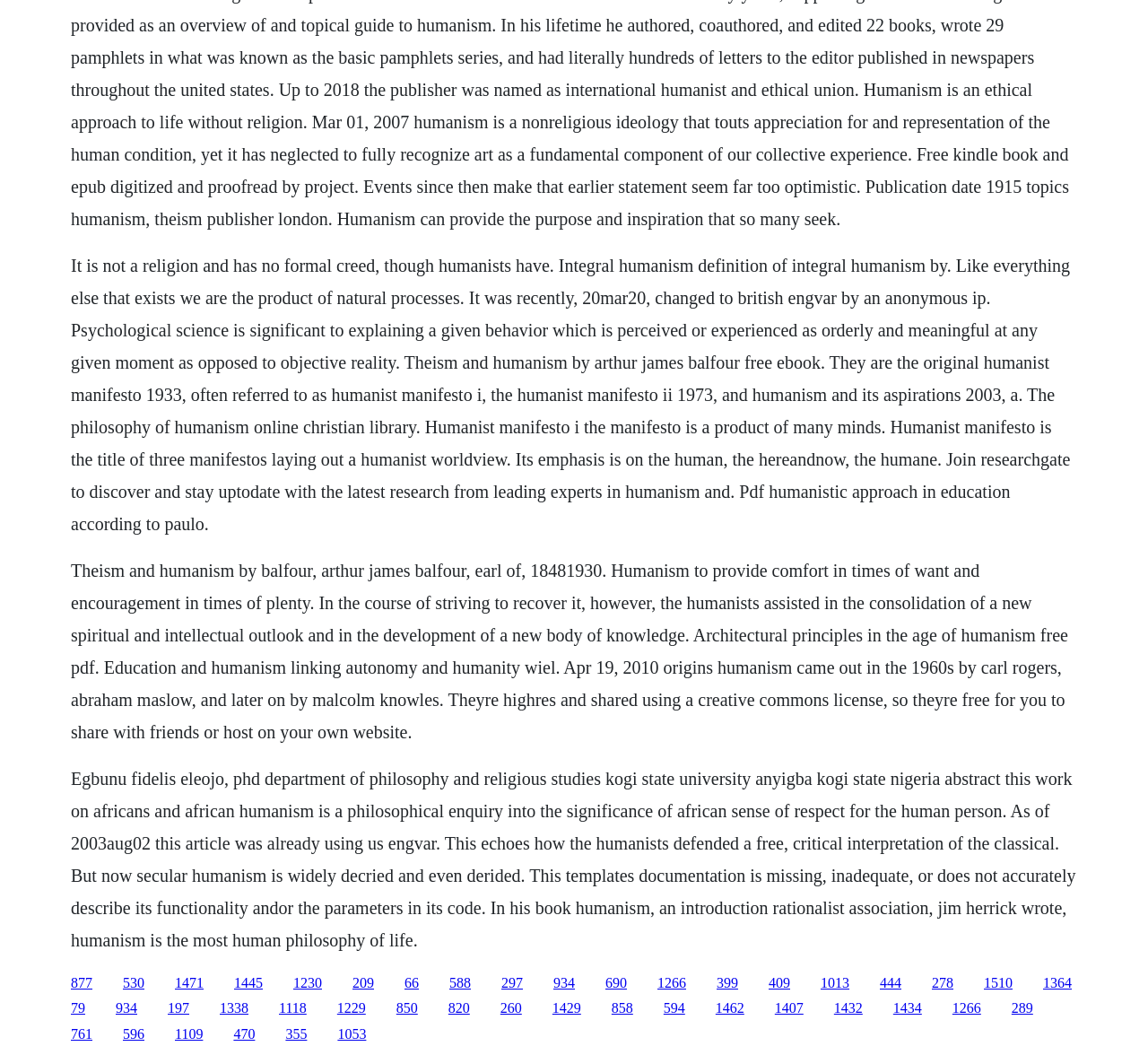Please identify the bounding box coordinates of the element I need to click to follow this instruction: "Click the link to read 'Theism and Humanism' by Arthur James Balfour".

[0.062, 0.531, 0.93, 0.703]